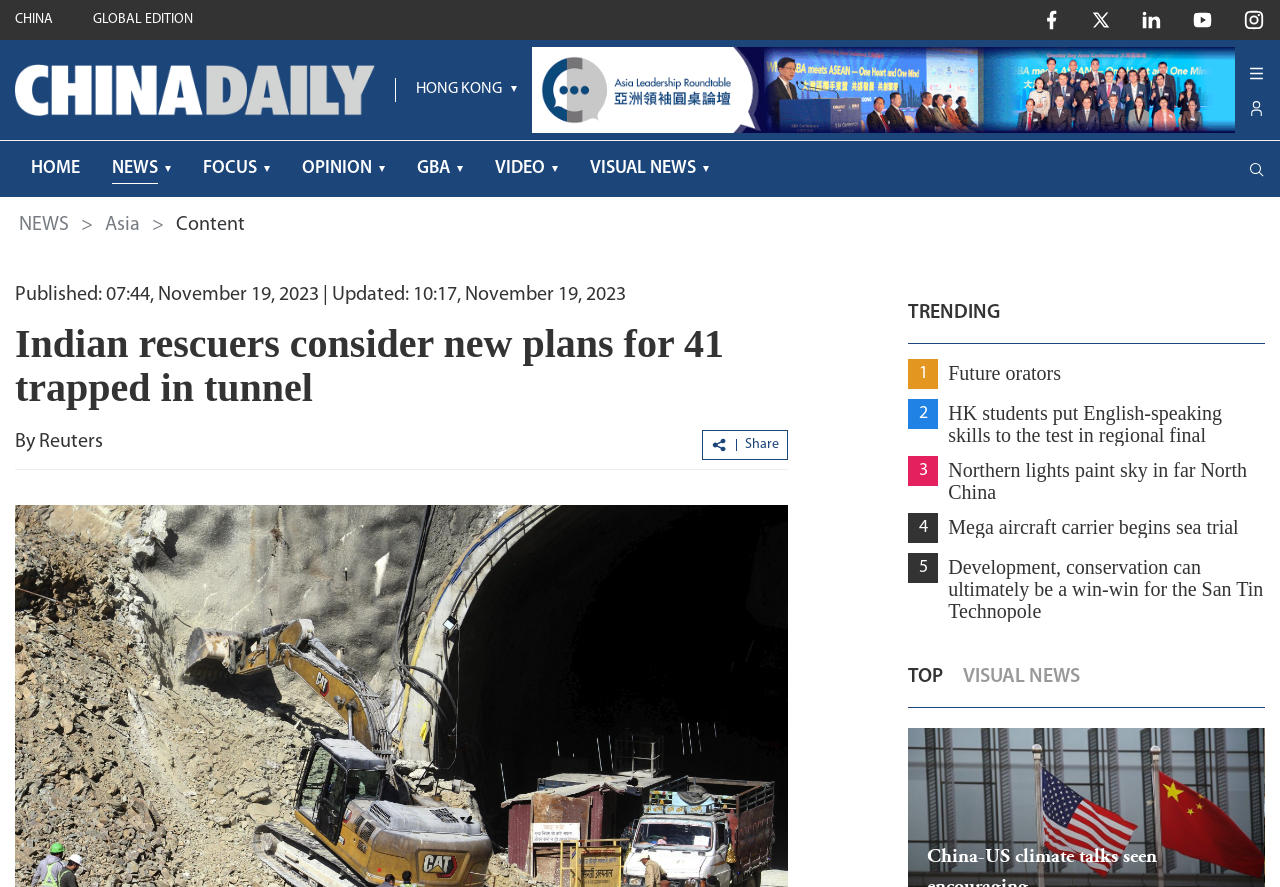Determine the bounding box coordinates for the element that should be clicked to follow this instruction: "Read the news article 'Indian rescuers consider new plans for 41 trapped in tunnel'". The coordinates should be given as four float numbers between 0 and 1, in the format [left, top, right, bottom].

[0.012, 0.362, 0.566, 0.462]